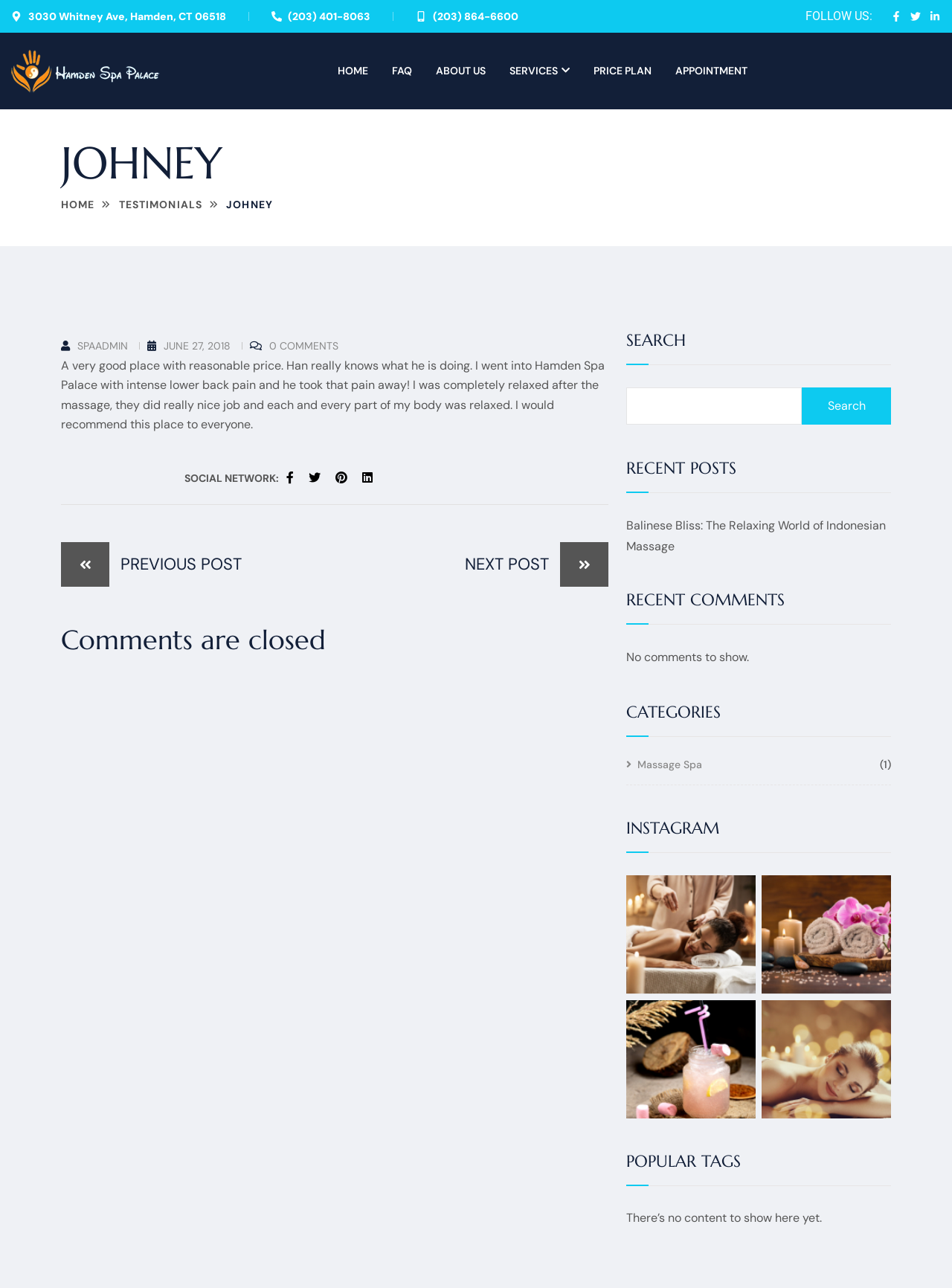Describe the webpage in detail, including text, images, and layout.

This webpage is about Hamden Spa Palace, a massage spa located at 3030 Whitney Ave, Hamden, CT 06518. The page has a prominent heading "JOHNEY" at the top, followed by a navigation menu with links to "HOME", "FAQ", "ABOUT US", "SERVICES", "PRICE PLAN", and "APPOINTMENT". 

Below the navigation menu, there is a testimonial from a satisfied customer, praising the spa's services and recommending it to others. The testimonial is accompanied by a link to "Hamden Massage" with an image. 

On the top-right corner, there are social media links to Facebook, Twitter, and LinkedIn, each with an icon. 

The page also features a search bar with a search button on the right. Below the search bar, there are sections for "RECENT POSTS", "RECENT COMMENTS", "CATEGORIES", and "INSTAGRAM". The "RECENT POSTS" section has a link to an article about Indonesian massage, while the "RECENT COMMENTS" section indicates that there are no comments to show. The "CATEGORIES" section has a link to "Massage Spa" with a count of 1, and the "INSTAGRAM" section displays a grid of four images. 

At the bottom of the page, there is a section for "POPULAR TAGS", but it indicates that there is no content to show yet.